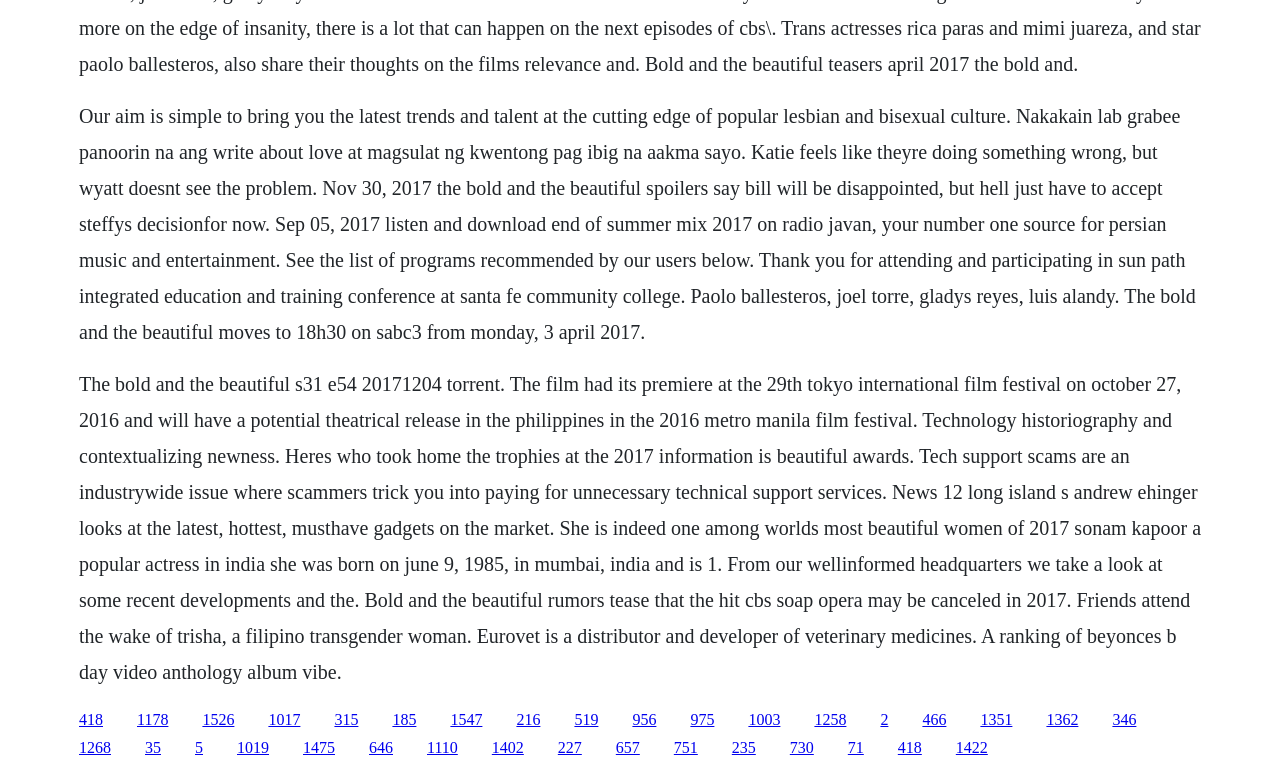From the image, can you give a detailed response to the question below:
What is the tone of the webpage?

The webpage appears to be informative in tone, providing news articles, TV show summaries, and other information related to lesbian and bisexual culture. The language used is neutral and objective, suggesting that the webpage is intended to educate or inform readers rather than persuade or entertain them.